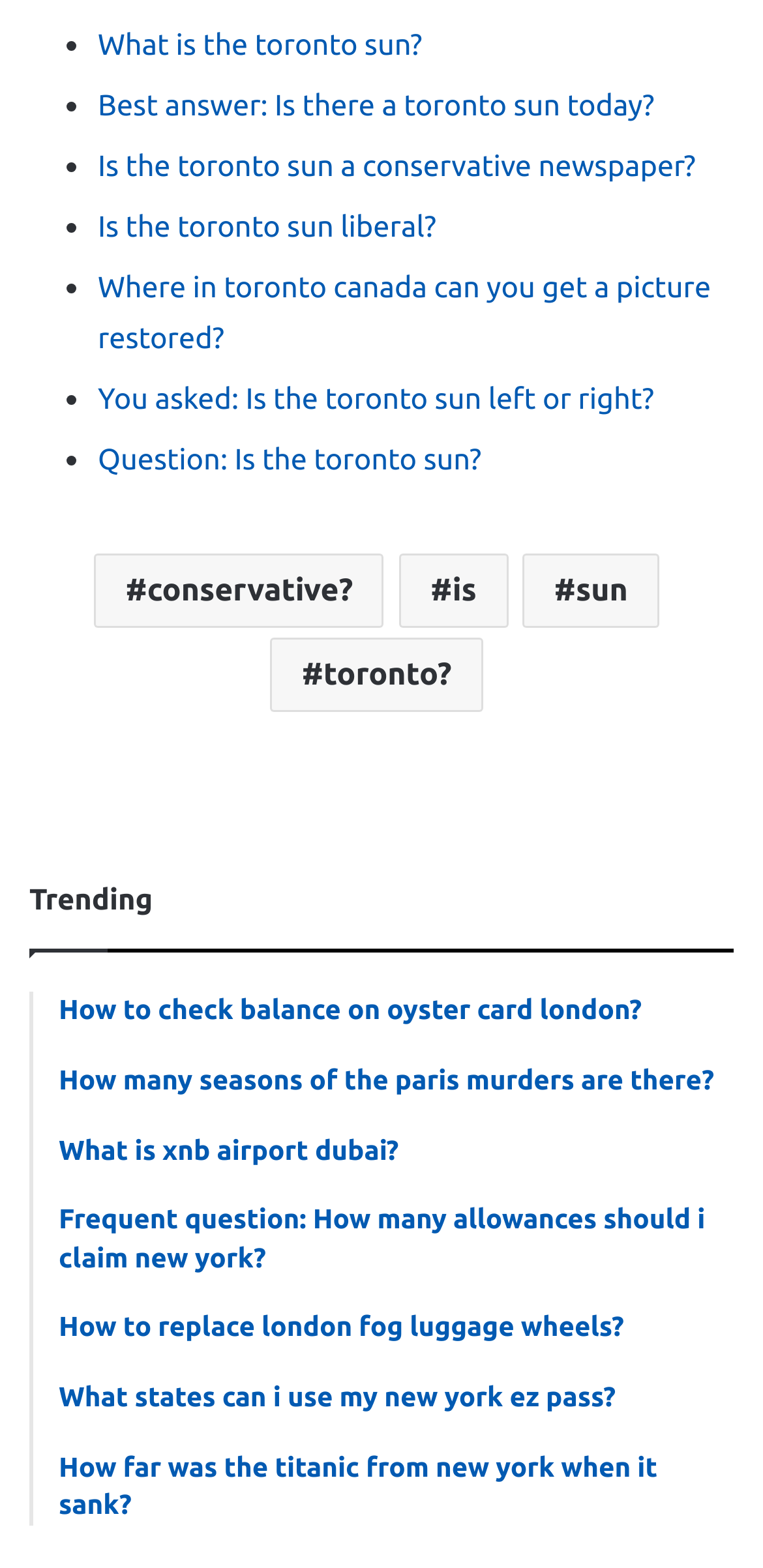Provide a brief response using a word or short phrase to this question:
How many trending links are there?

6